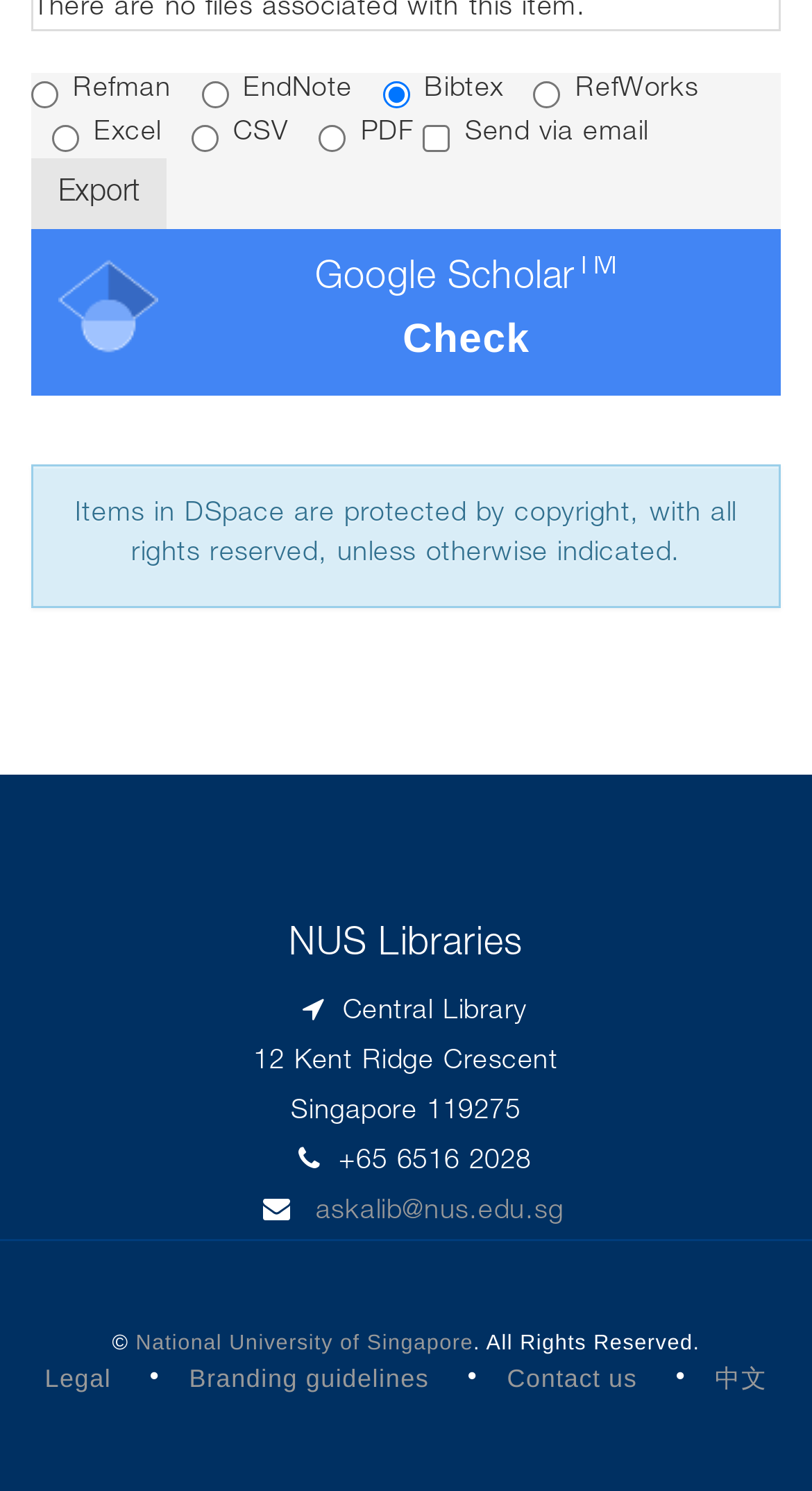Please identify the bounding box coordinates of the region to click in order to complete the task: "Check Send via email". The coordinates must be four float numbers between 0 and 1, specified as [left, top, right, bottom].

[0.521, 0.083, 0.555, 0.101]